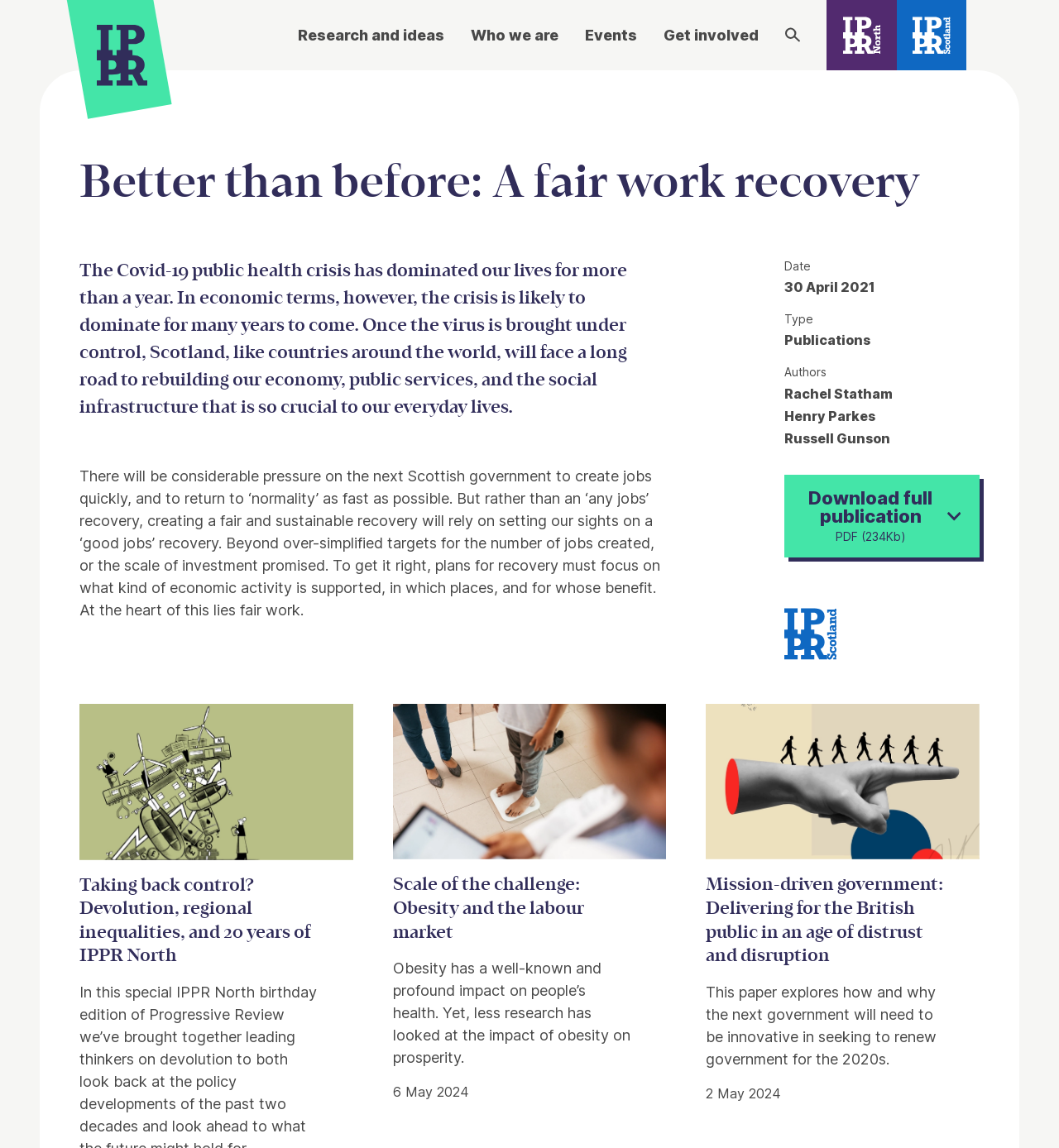Based on the image, please elaborate on the answer to the following question:
What is the topic of the publication?

The topic of the publication can be found in the heading of the webpage, which says 'Better than before: A fair work recovery'. This suggests that the publication is about recovering from the Covid-19 crisis in a fair and sustainable way.